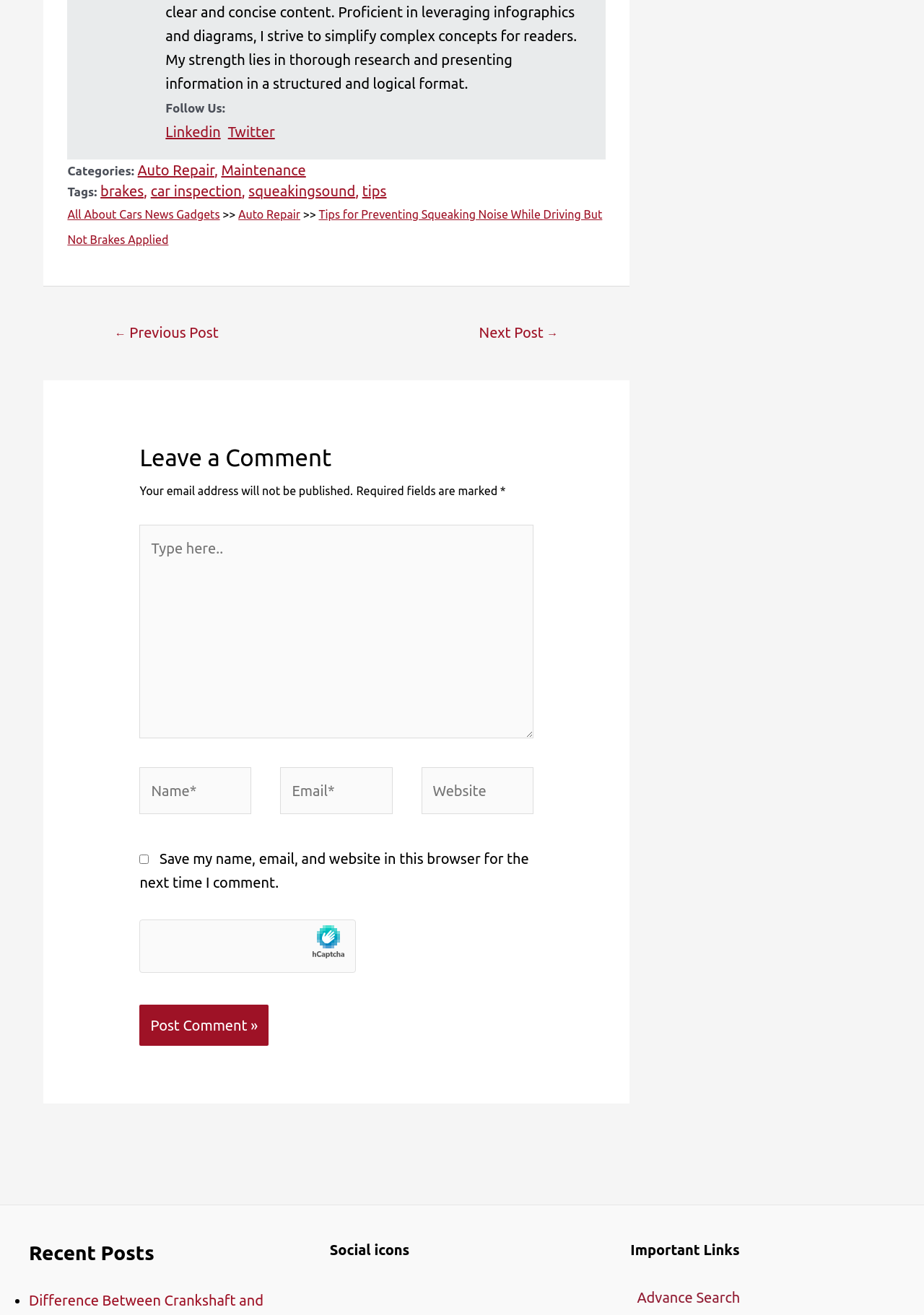Determine the bounding box coordinates of the clickable element necessary to fulfill the instruction: "Leave a comment". Provide the coordinates as four float numbers within the 0 to 1 range, i.e., [left, top, right, bottom].

[0.151, 0.333, 0.577, 0.363]